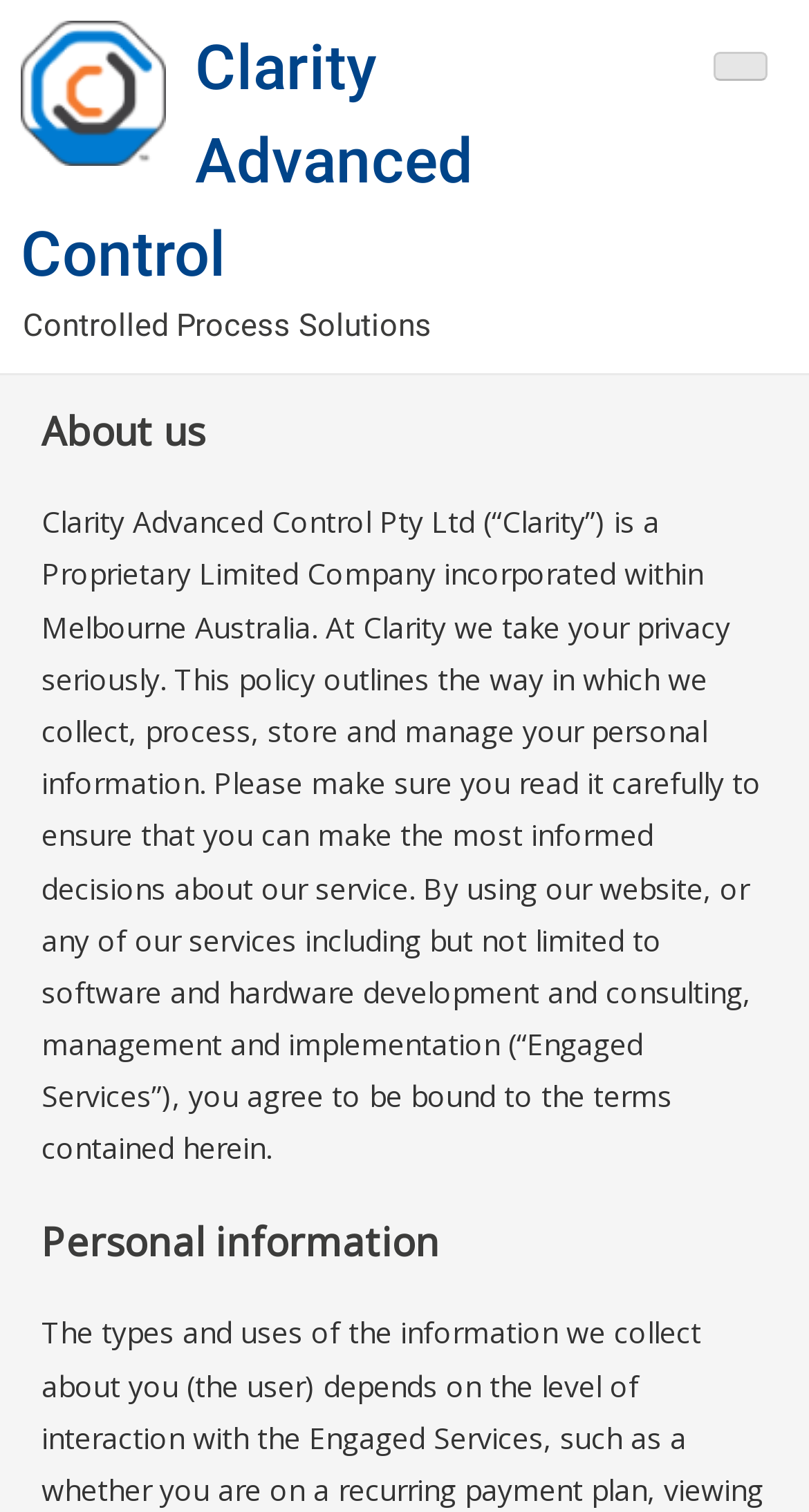Find the bounding box of the UI element described as: "parent_node: Clarity Advanced Control". The bounding box coordinates should be given as four float values between 0 and 1, i.e., [left, top, right, bottom].

[0.882, 0.034, 0.949, 0.053]